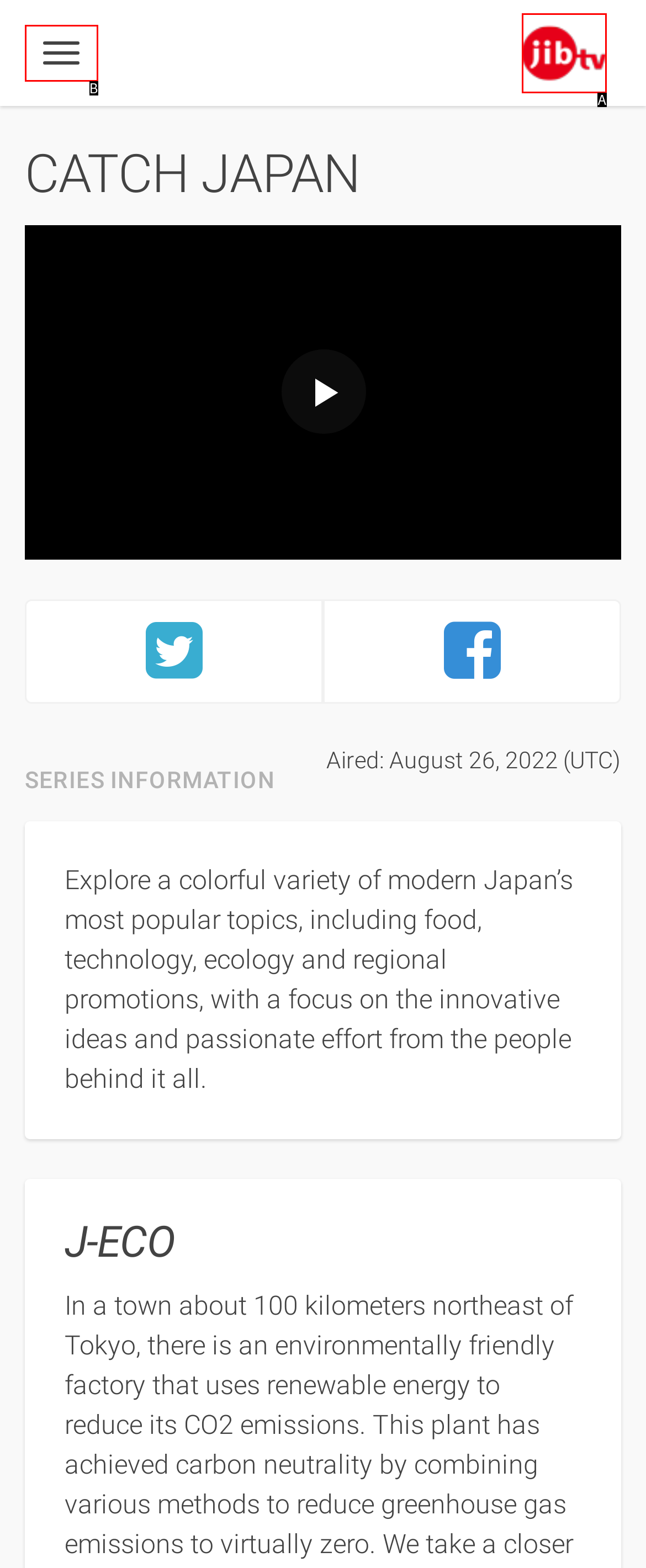Select the HTML element that best fits the description: Toggle drawer
Respond with the letter of the correct option from the choices given.

B